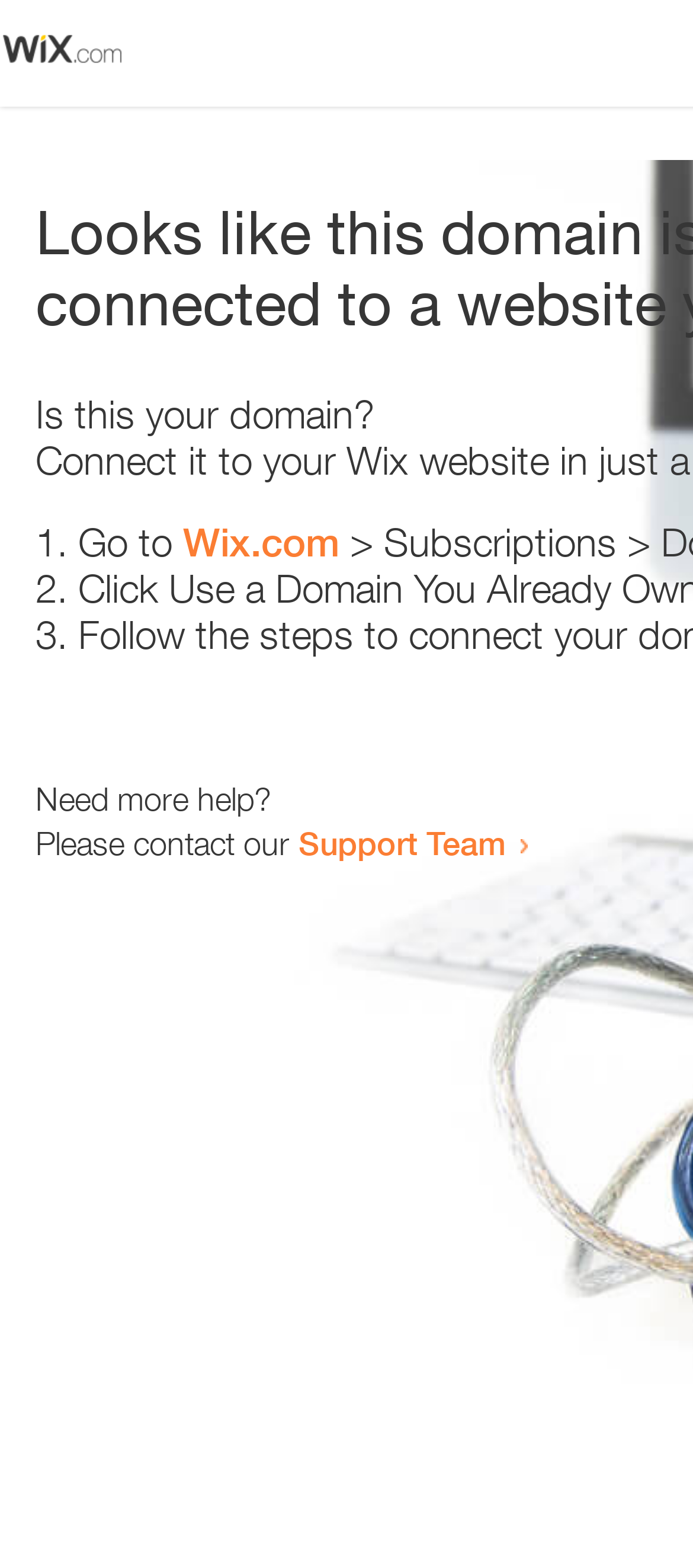Refer to the image and provide an in-depth answer to the question:
What is the support team contact method?

The webpage contains a link 'Support Team' which suggests that the support team can be contacted by clicking on this link. The exact contact method is not specified, but it is likely to be an email or a contact form.